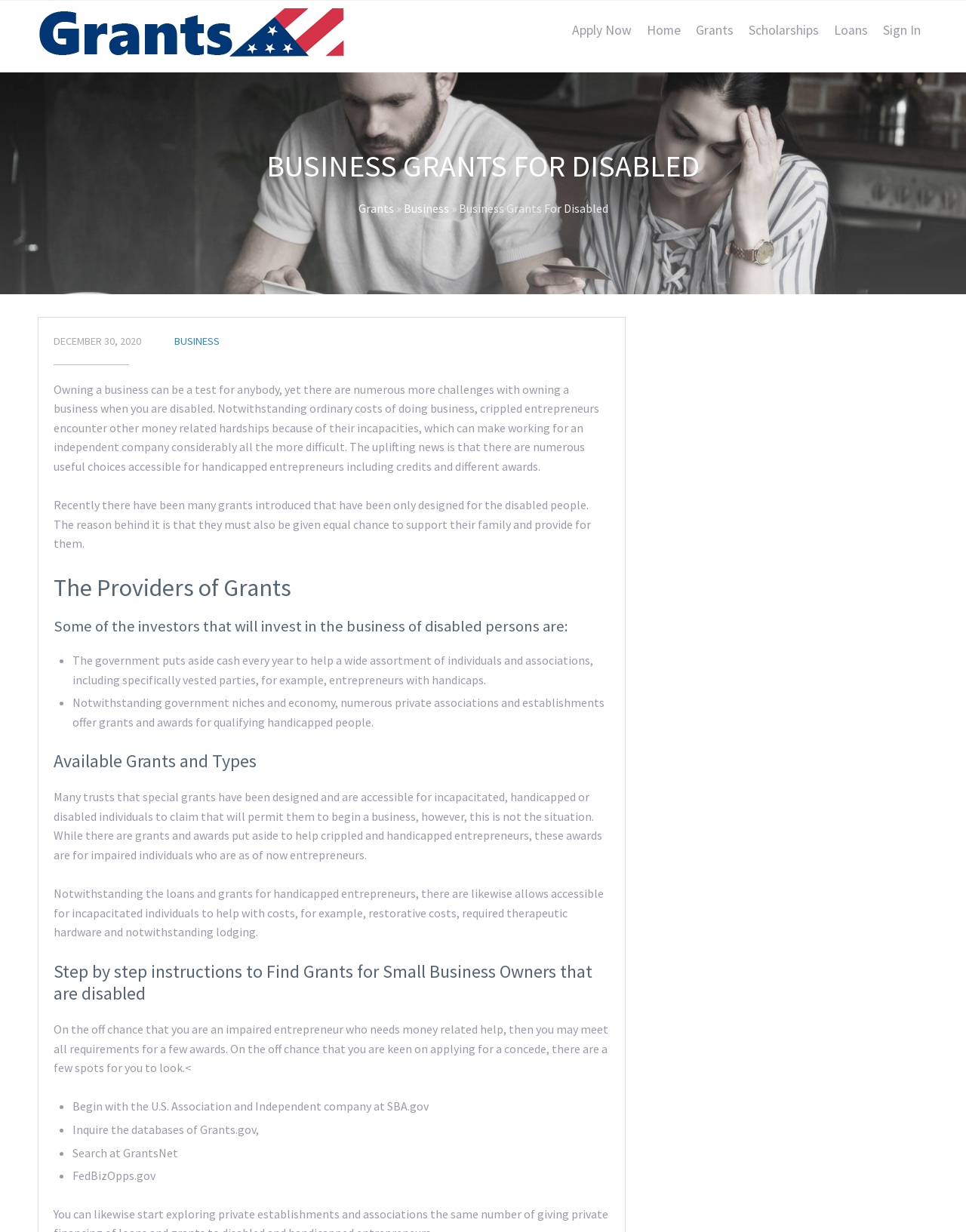What is the purpose of the grants mentioned on this webpage?
Please ensure your answer is as detailed and informative as possible.

The webpage mentions that the grants are designed to help disabled entrepreneurs who face additional financial challenges due to their disabilities. The text 'The uplifting news is that there are numerous useful choices accessible for handicapped entrepreneurs including credits and different awards.' suggests that the purpose of the grants is to provide financial assistance to disabled entrepreneurs.